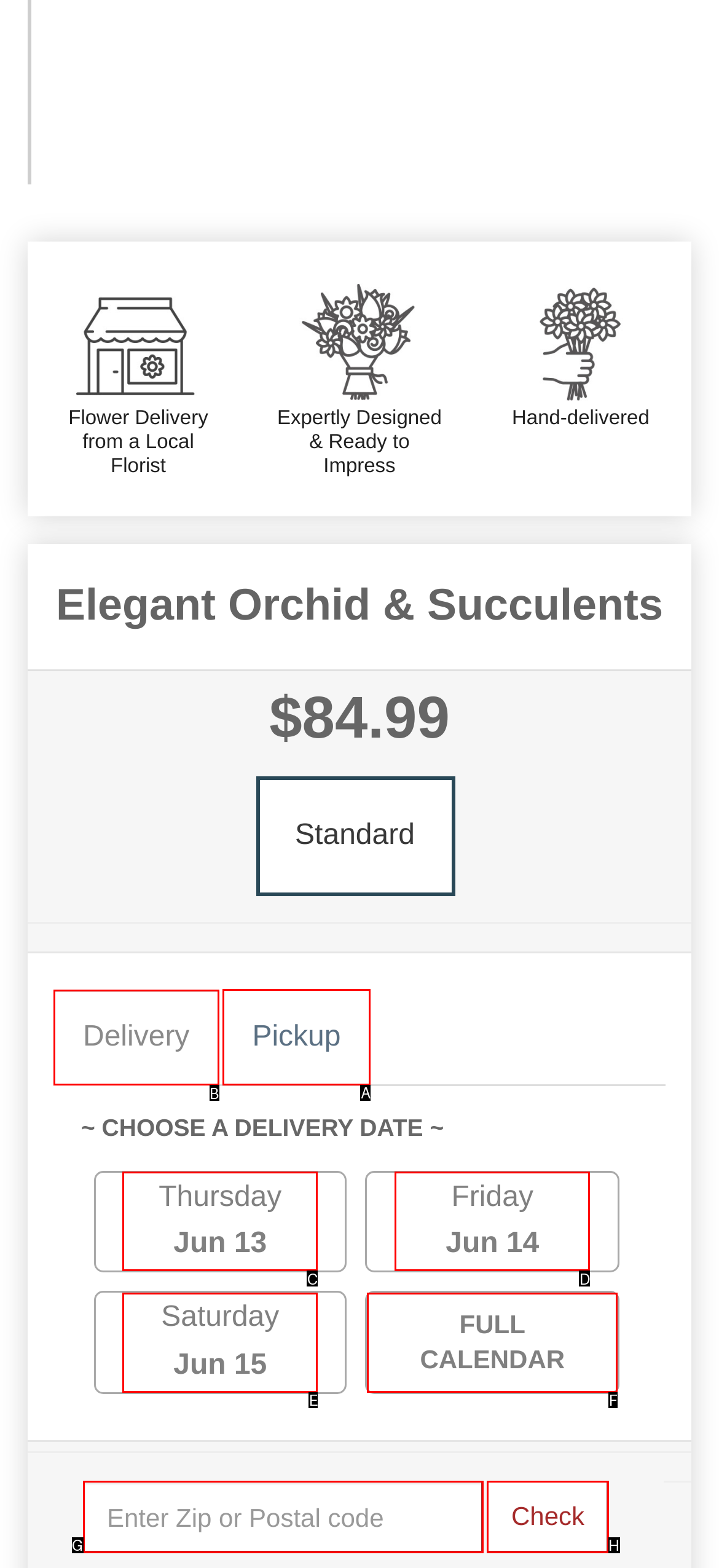Select the appropriate letter to fulfill the given instruction: Click the 'Pickup' link
Provide the letter of the correct option directly.

A